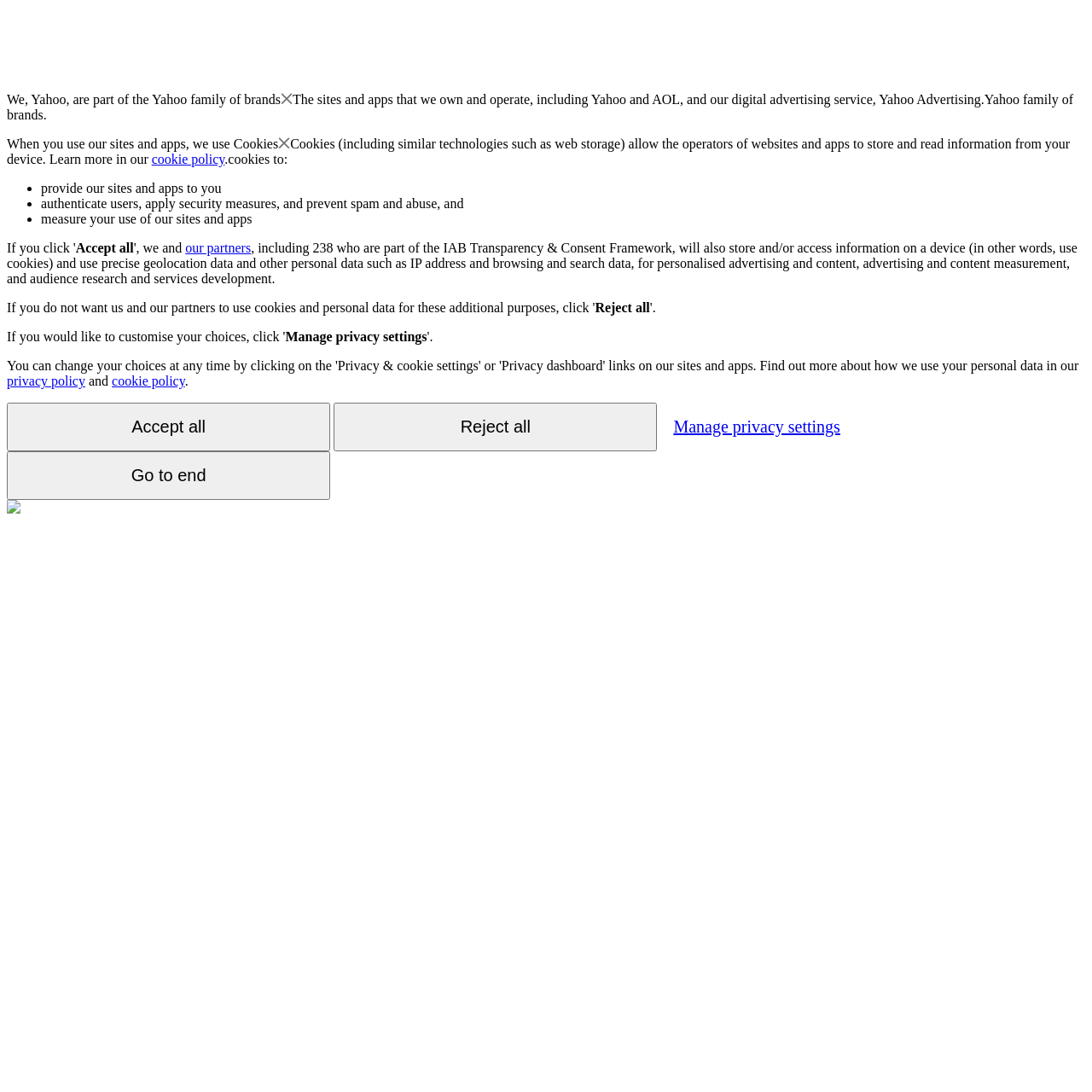What is Yahoo part of?
Give a detailed response to the question by analyzing the screenshot.

Based on the webpage, it is stated that 'We, Yahoo, are part of the Yahoo family of brands' which indicates that Yahoo is part of the Yahoo family of brands.